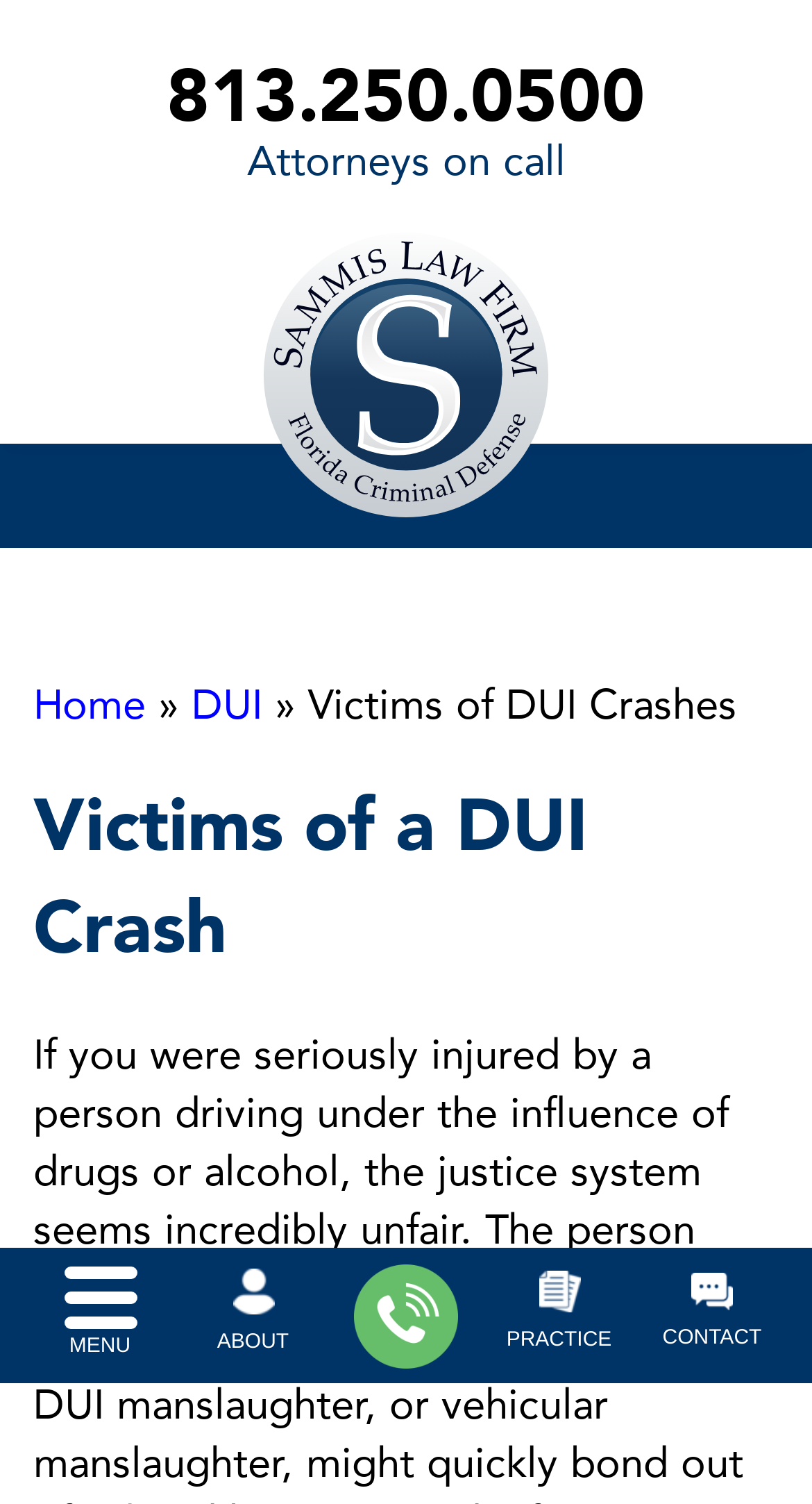What is the purpose of the button with the text 'Menu'?
Using the image provided, answer with just one word or phrase.

To open the main menu